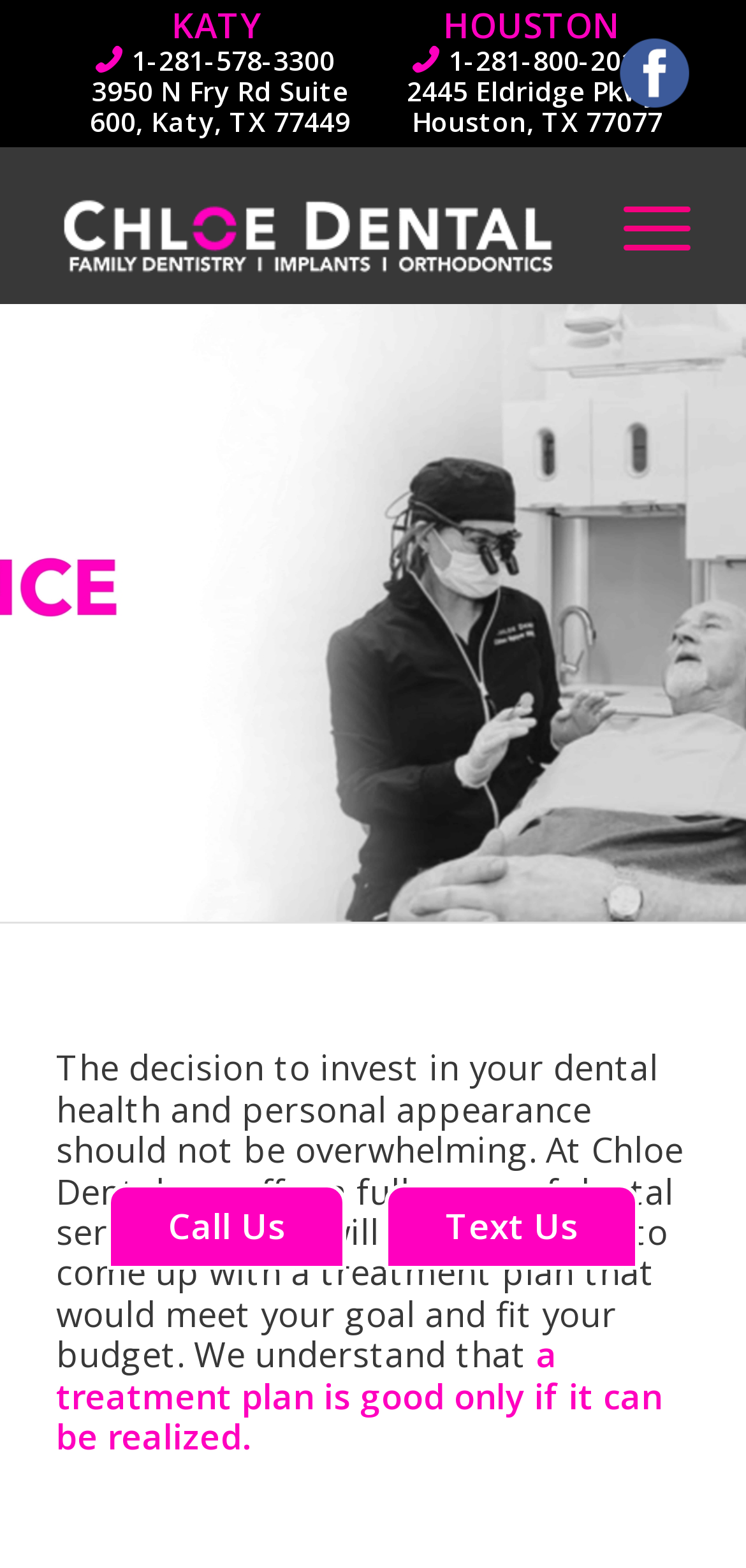Given the following UI element description: "alt="Chloe Dental" title="chloeLogo"", find the bounding box coordinates in the webpage screenshot.

[0.075, 0.095, 0.755, 0.193]